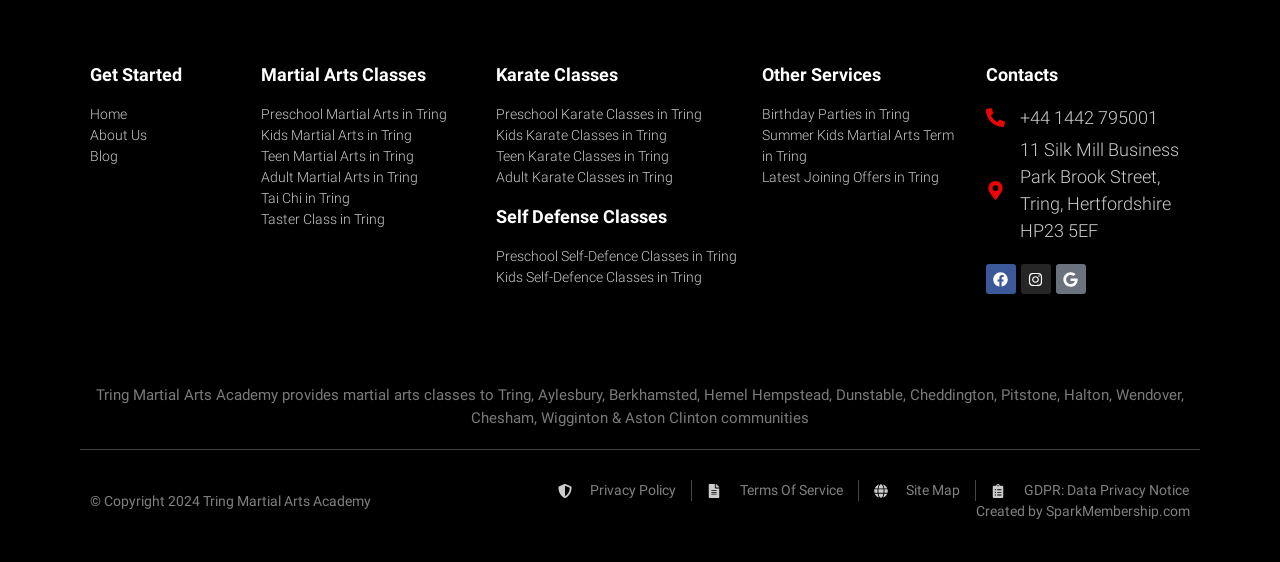Find and specify the bounding box coordinates that correspond to the clickable region for the instruction: "Contact via phone number".

[0.77, 0.185, 0.93, 0.233]